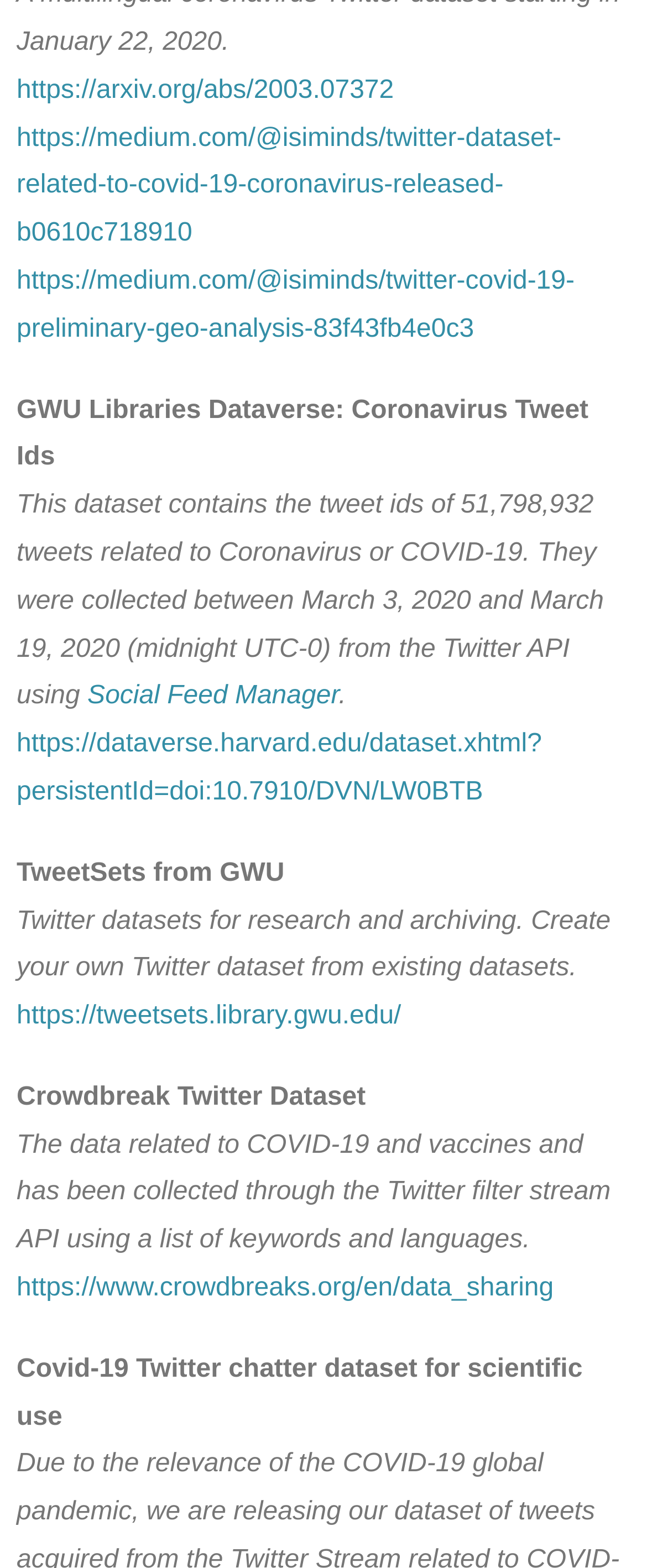What is the source of the Crowdbreak Twitter Dataset?
Answer the question in as much detail as possible.

The webpage states that the Crowdbreak Twitter Dataset was collected 'through the Twitter filter stream API using a list of keywords and languages'.